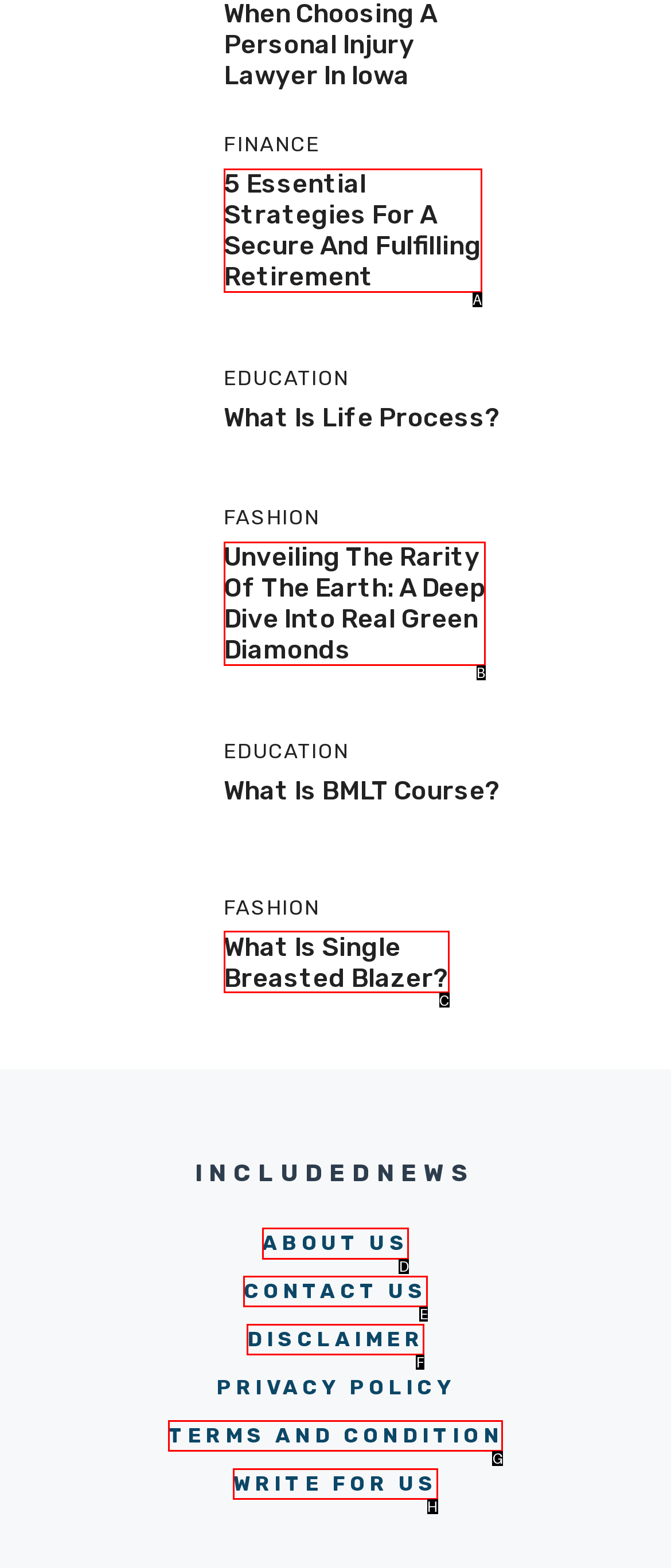Tell me which element should be clicked to achieve the following objective: Follow Pixel Envy on Mastodon
Reply with the letter of the correct option from the displayed choices.

None